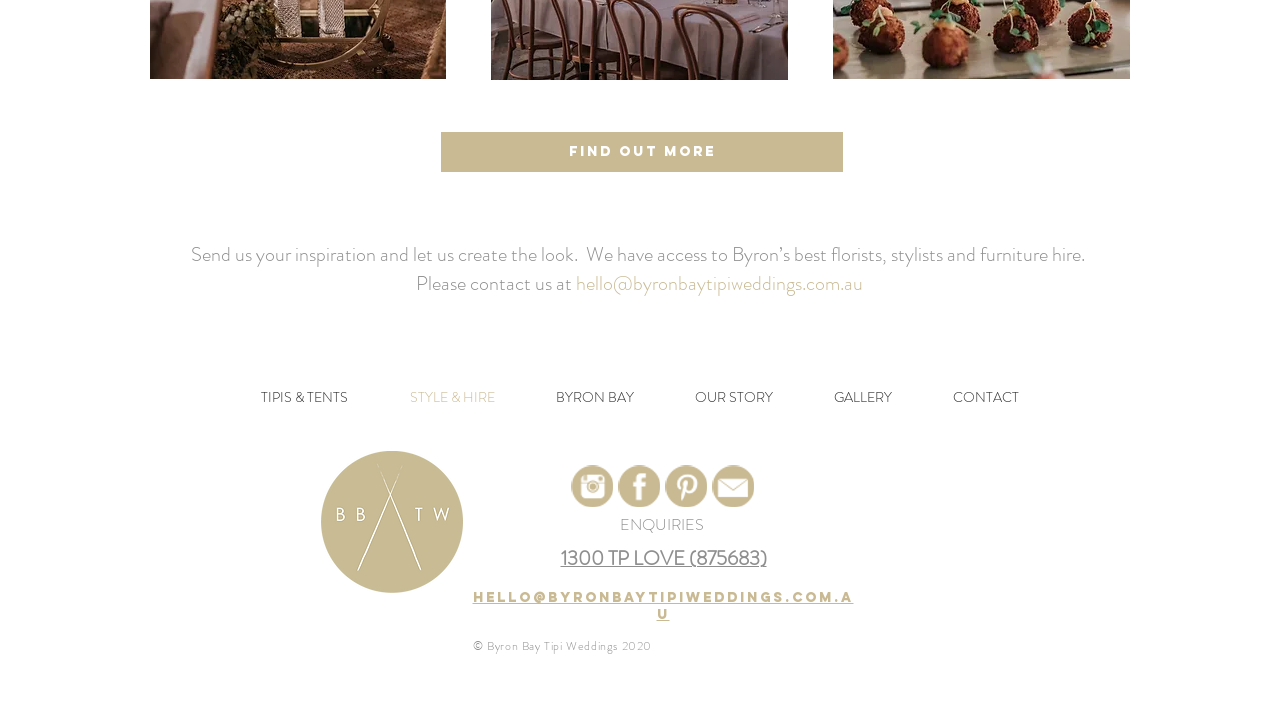Find the bounding box of the web element that fits this description: "OUR STORY".

[0.519, 0.508, 0.627, 0.588]